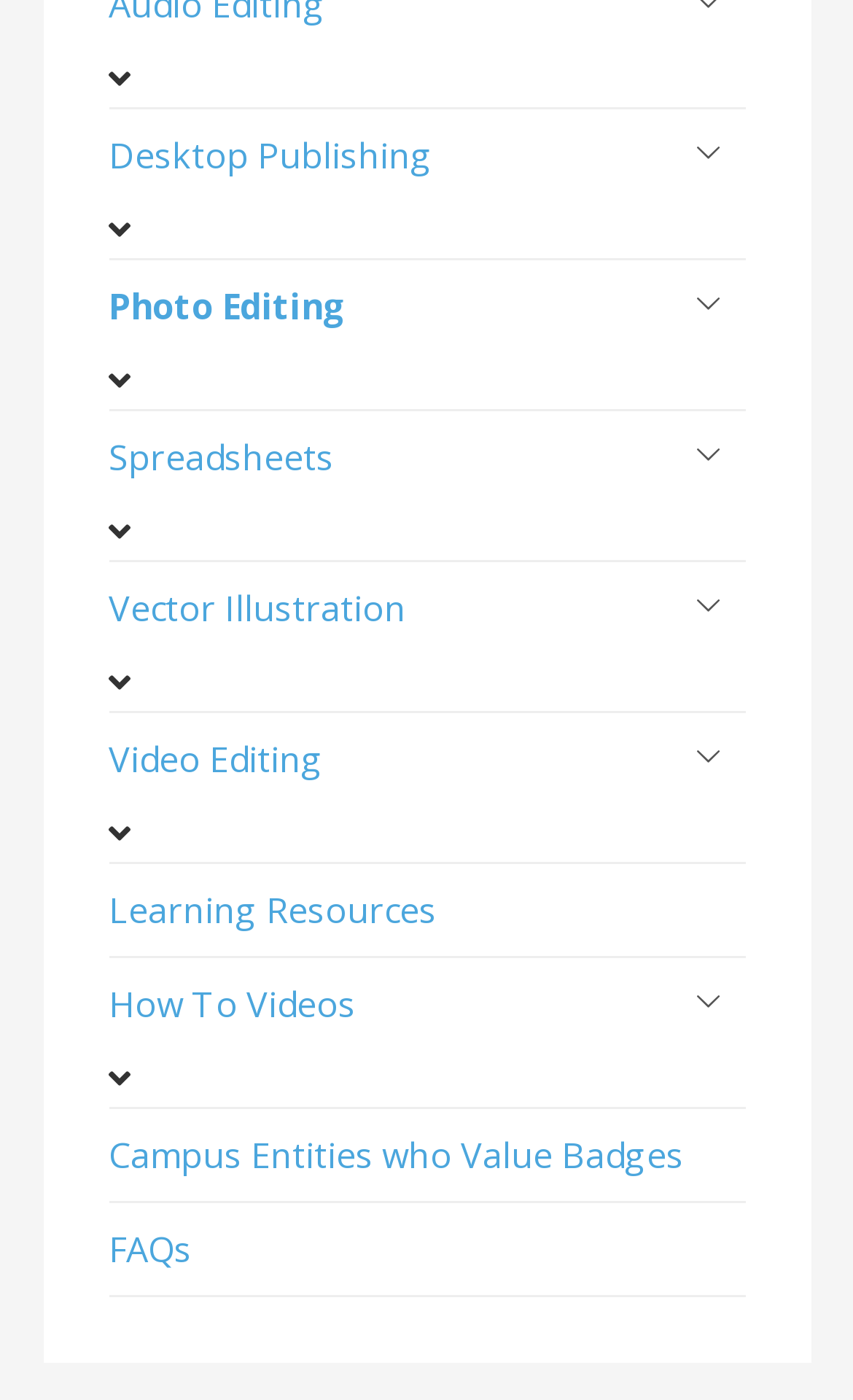Pinpoint the bounding box coordinates of the clickable element needed to complete the instruction: "Click on Desktop Publishing". The coordinates should be provided as four float numbers between 0 and 1: [left, top, right, bottom].

[0.127, 0.079, 0.873, 0.144]